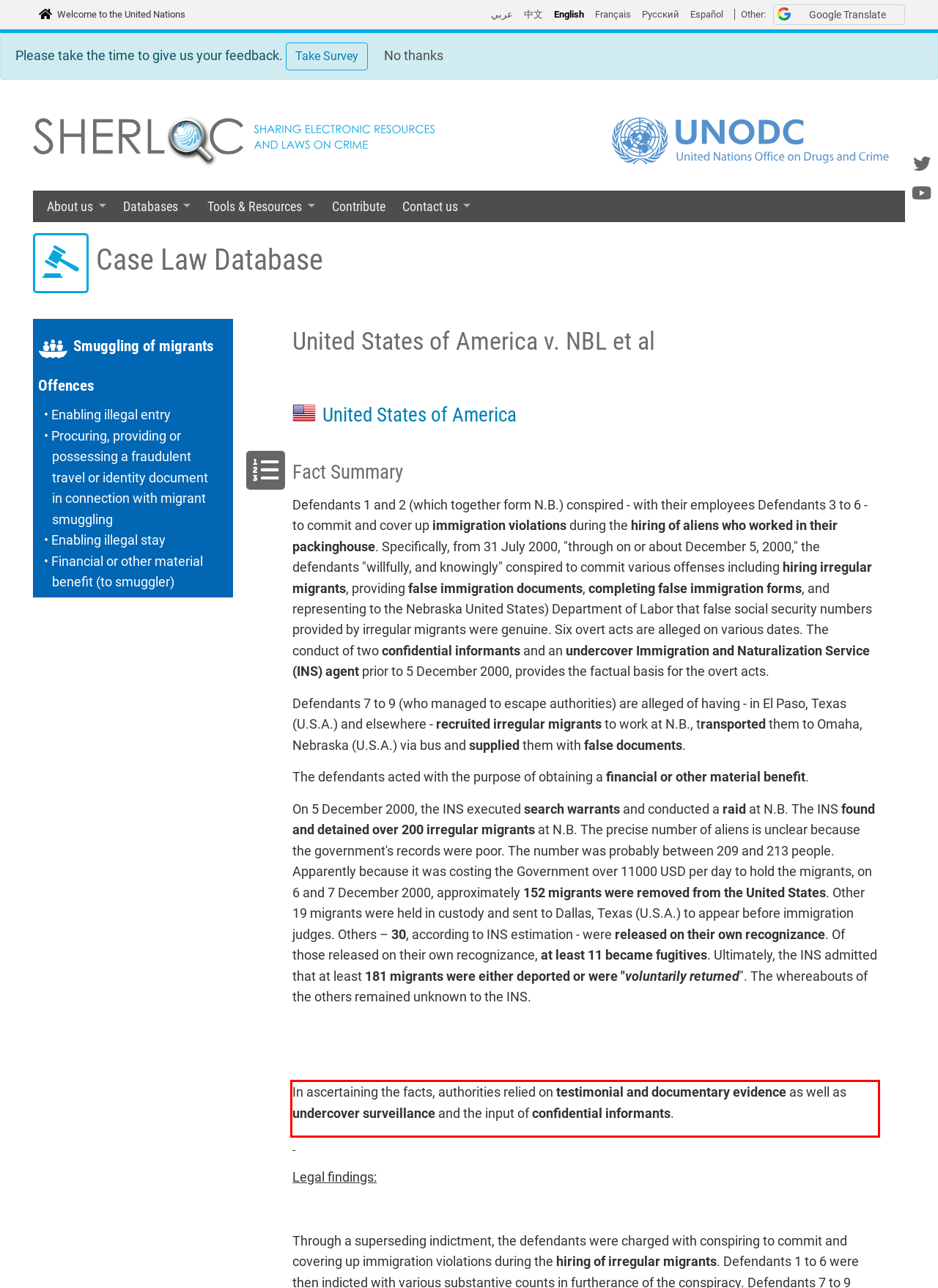You are provided with a screenshot of a webpage that includes a UI element enclosed in a red rectangle. Extract the text content inside this red rectangle.

In ascertaining the facts, authorities relied on testimonial and documentary evidence as well as undercover surveillance and the input of confidential informants.